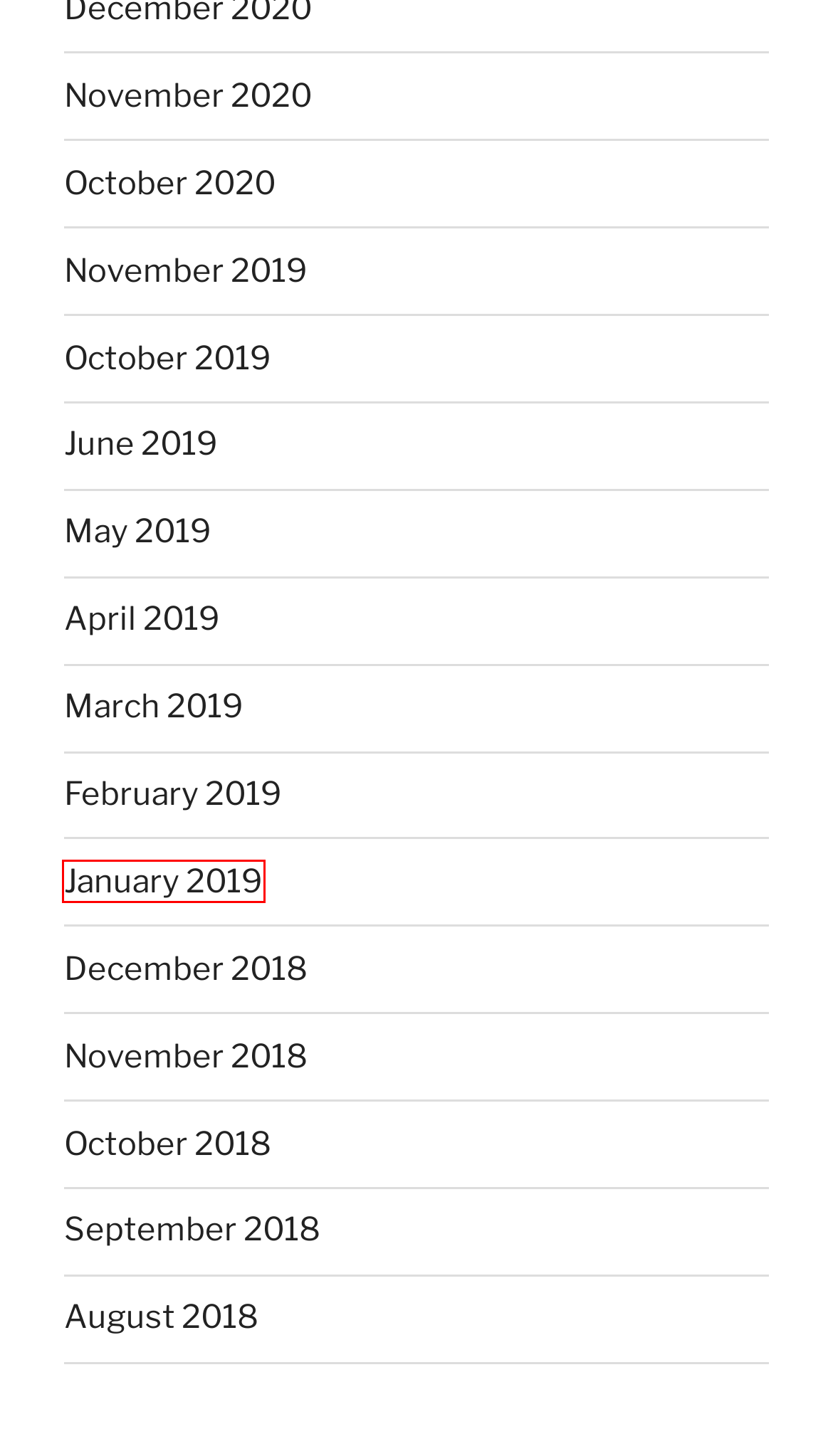You are provided with a screenshot of a webpage that includes a red rectangle bounding box. Please choose the most appropriate webpage description that matches the new webpage after clicking the element within the red bounding box. Here are the candidates:
A. May 2019 – SCOTUS OA
B. October 2019 – SCOTUS OA
C. March 2019 – SCOTUS OA
D. September 2018 – SCOTUS OA
E. November 2020 – SCOTUS OA
F. November 2019 – SCOTUS OA
G. January 2019 – SCOTUS OA
H. August 2018 – SCOTUS OA

G